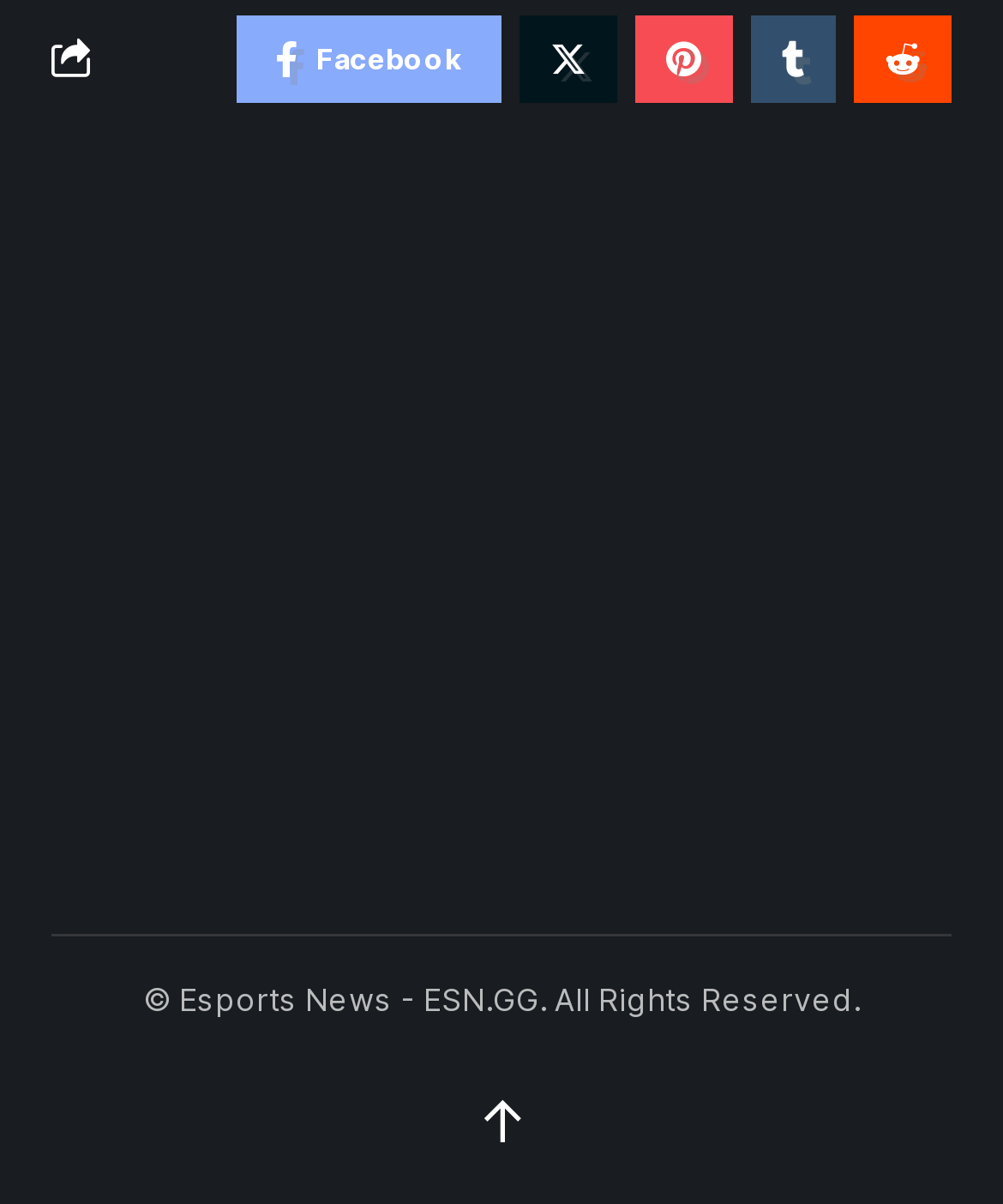What social media platforms can be used to share content?
Please answer the question with as much detail as possible using the screenshot.

The webpage has a section with links to share content on various social media platforms, including Facebook, Twitter, Pinterest, Tumblr, and Reddit, which can be inferred from the link texts 'Share on Facebook', 'Share on Twitter', and so on.